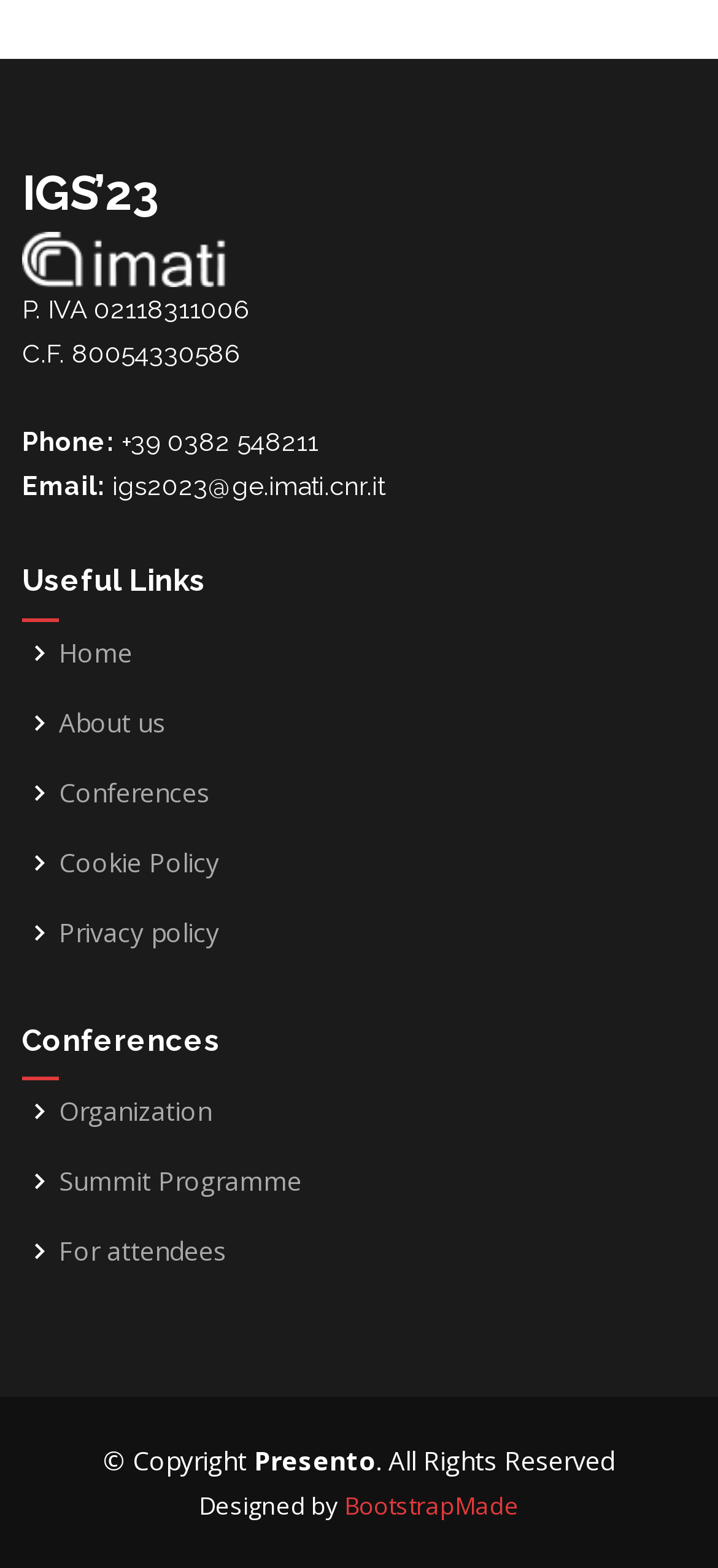What is the VAT number of CNR IMATI?
Please answer the question with a detailed and comprehensive explanation.

The VAT number of CNR IMATI can be found in the top section of the webpage, where the organization's details are provided. Specifically, it is mentioned as 'P. IVA 02118311006'.